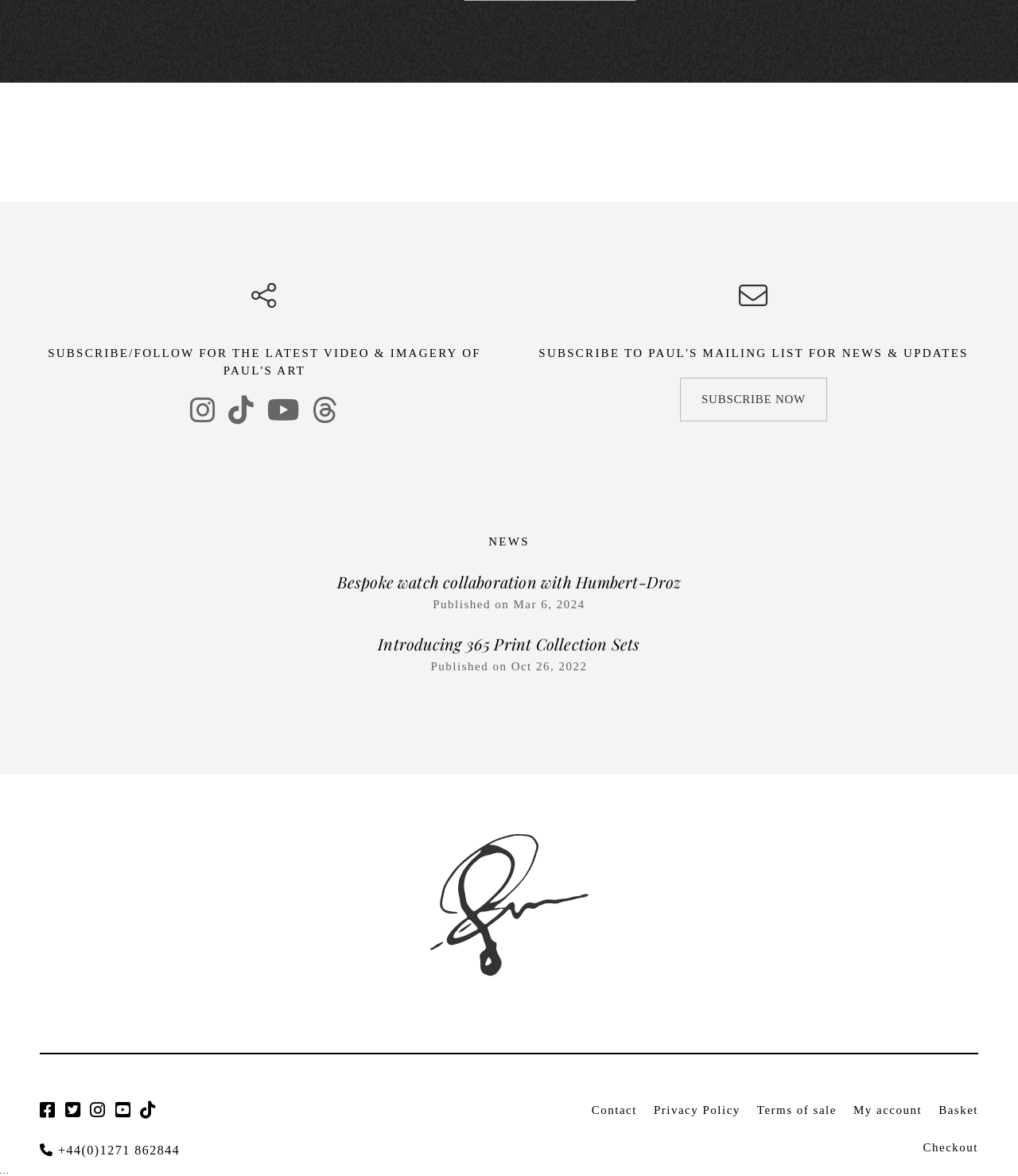Specify the bounding box coordinates of the element's area that should be clicked to execute the given instruction: "Subscribe to Paul's mailing list". The coordinates should be four float numbers between 0 and 1, i.e., [left, top, right, bottom].

[0.673, 0.287, 0.807, 0.324]